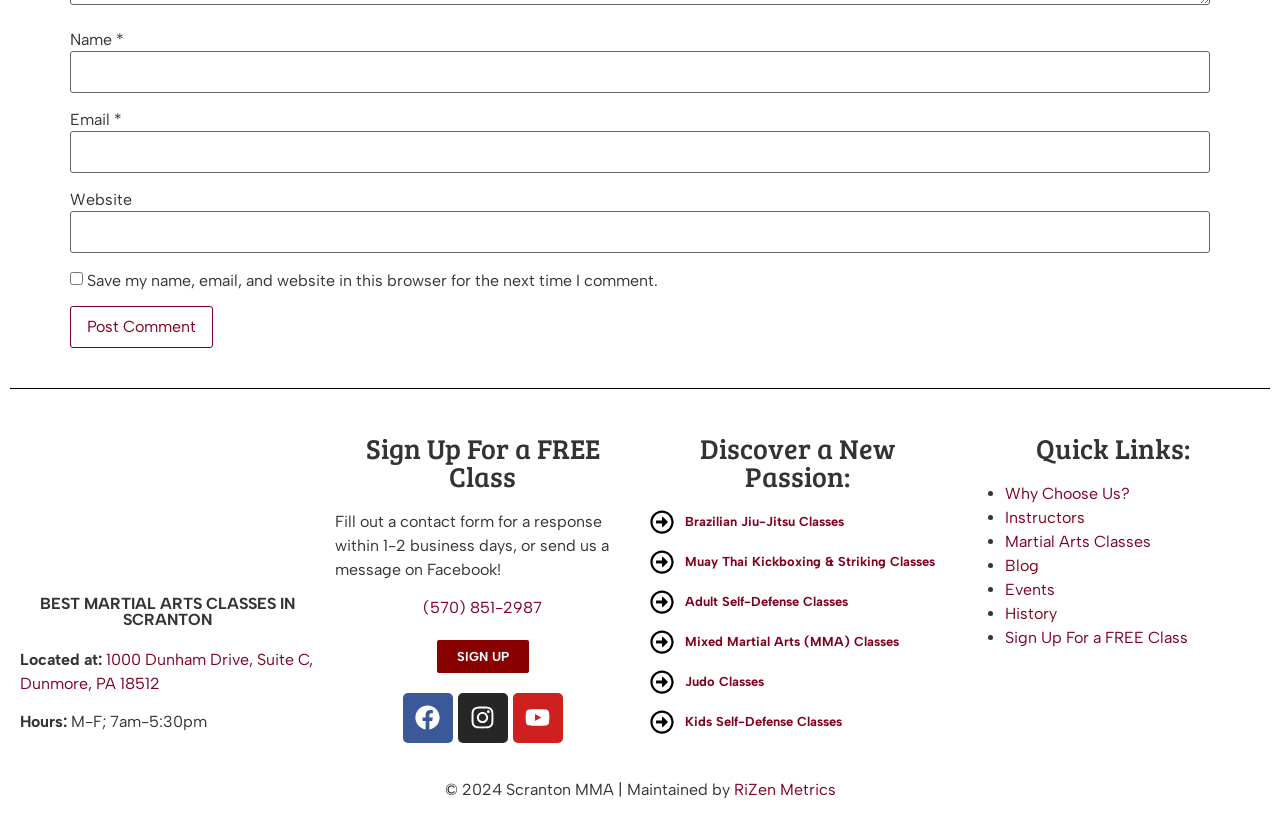Answer succinctly with a single word or phrase:
What is the name of the martial arts school?

Scranton MMA